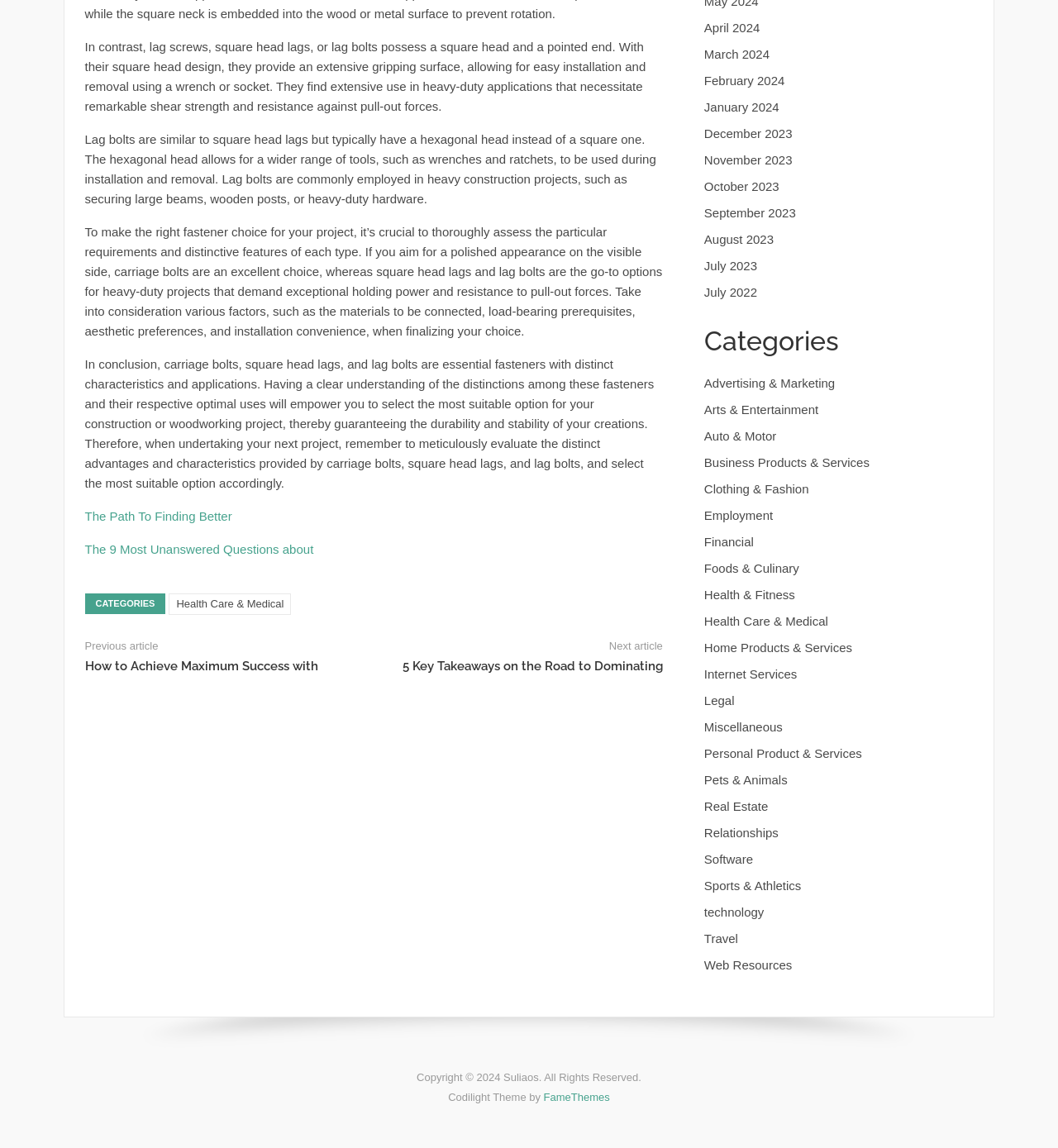Locate the UI element that matches the description Legal in the webpage screenshot. Return the bounding box coordinates in the format (top-left x, top-left y, bottom-right x, bottom-right y), with values ranging from 0 to 1.

[0.665, 0.604, 0.694, 0.616]